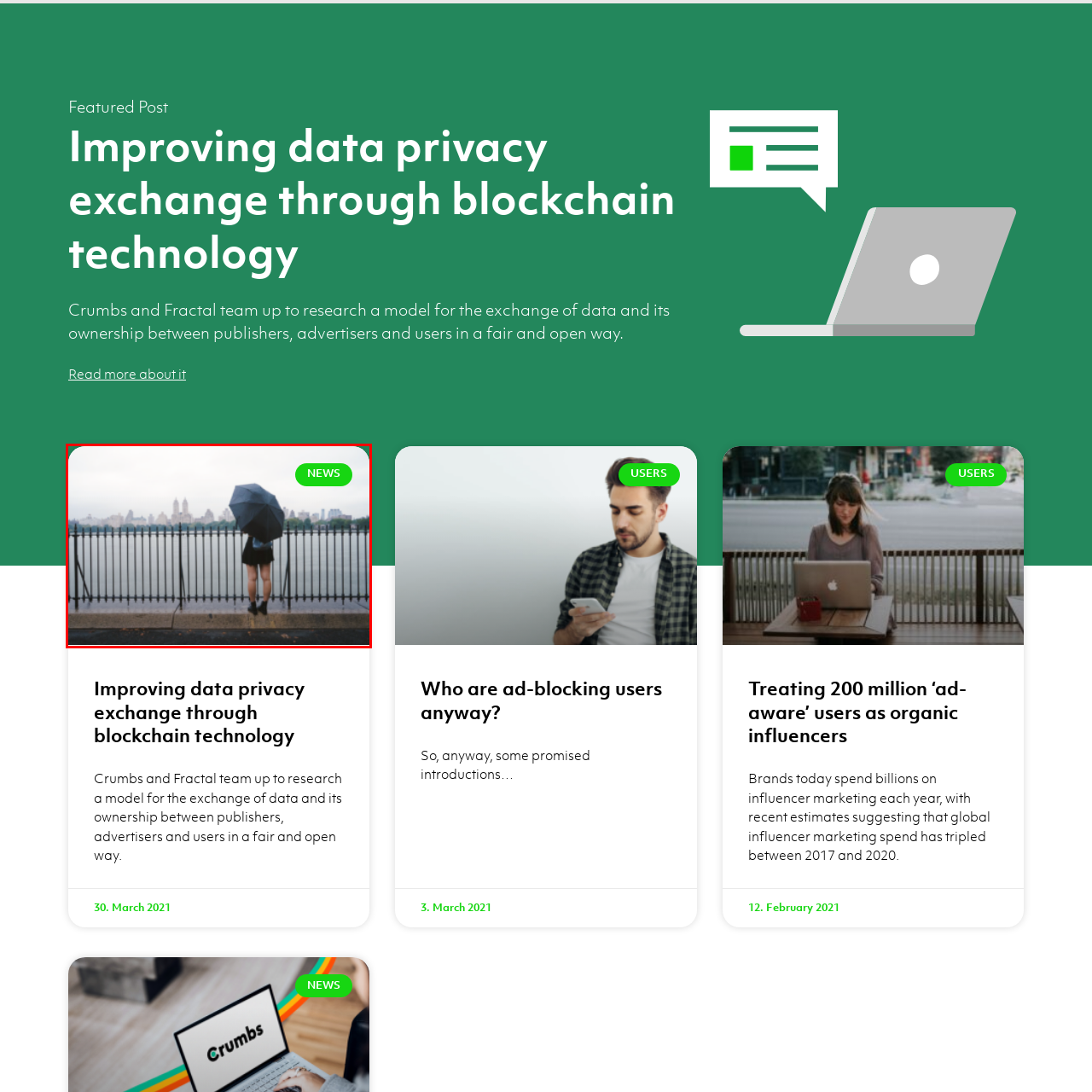Look at the photo within the red outline and describe it thoroughly.

The image captures a serene moment along a waterfront, showcasing a person standing with their back to the viewer under an umbrella. Dressed in a black skirt and boots, they stand at the edge of a railing, overlooking a tranquil body of water with a distant city skyline. The atmosphere is moody, likely influenced by cloudy weather, adding to the contemplative mood of the scene. At the top corner, a vibrant green "NEWS" badge draws attention, indicating that this image is associated with a current news story. This visual encapsulates the theme of reflection amidst the hustle of urban life, possibly linked to recent developments in topics related to the waterfront or city living.